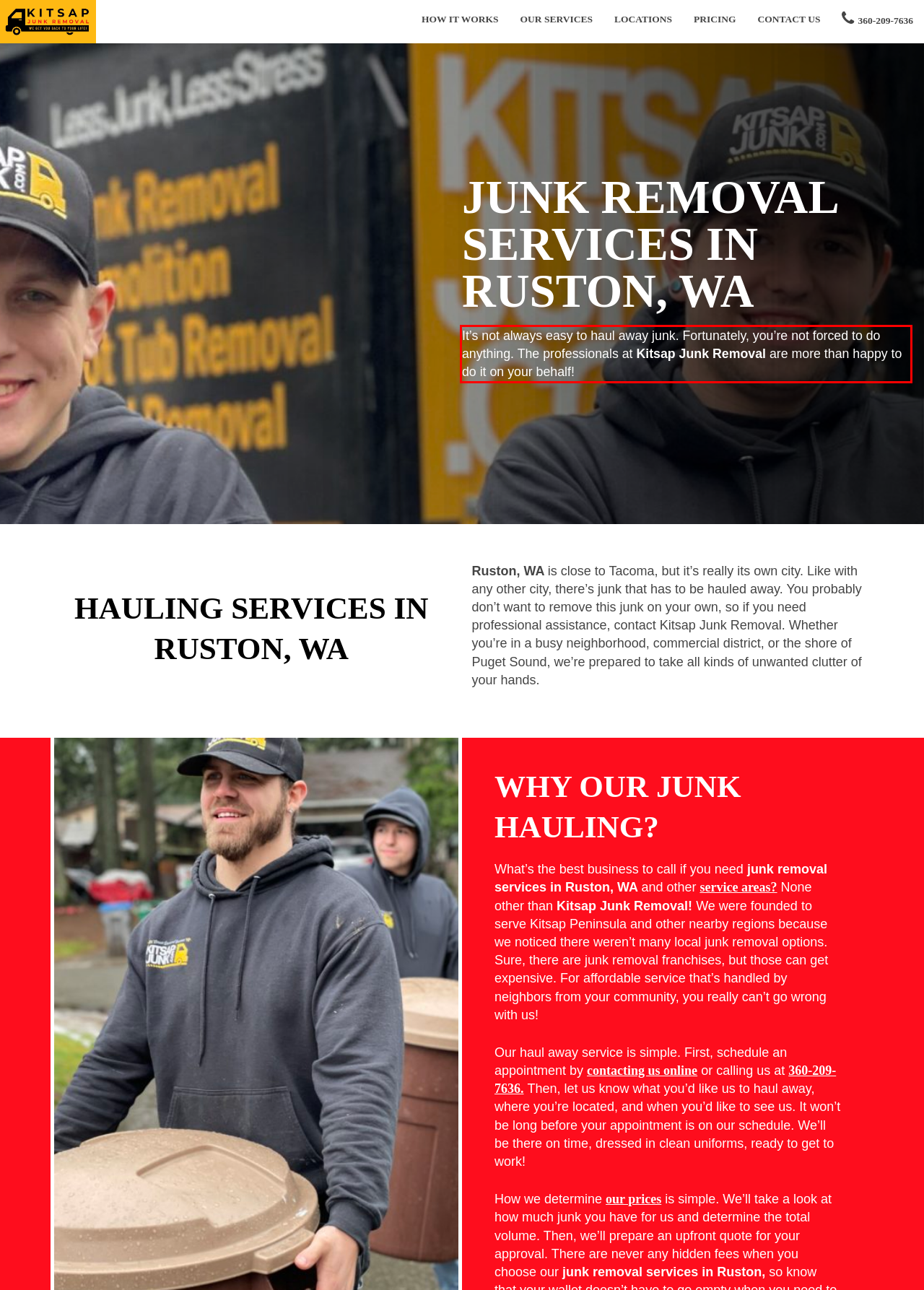Examine the screenshot of the webpage, locate the red bounding box, and perform OCR to extract the text contained within it.

It’s not always easy to haul away junk. Fortunately, you’re not forced to do anything. The professionals at Kitsap Junk Removal are more than happy to do it on your behalf!